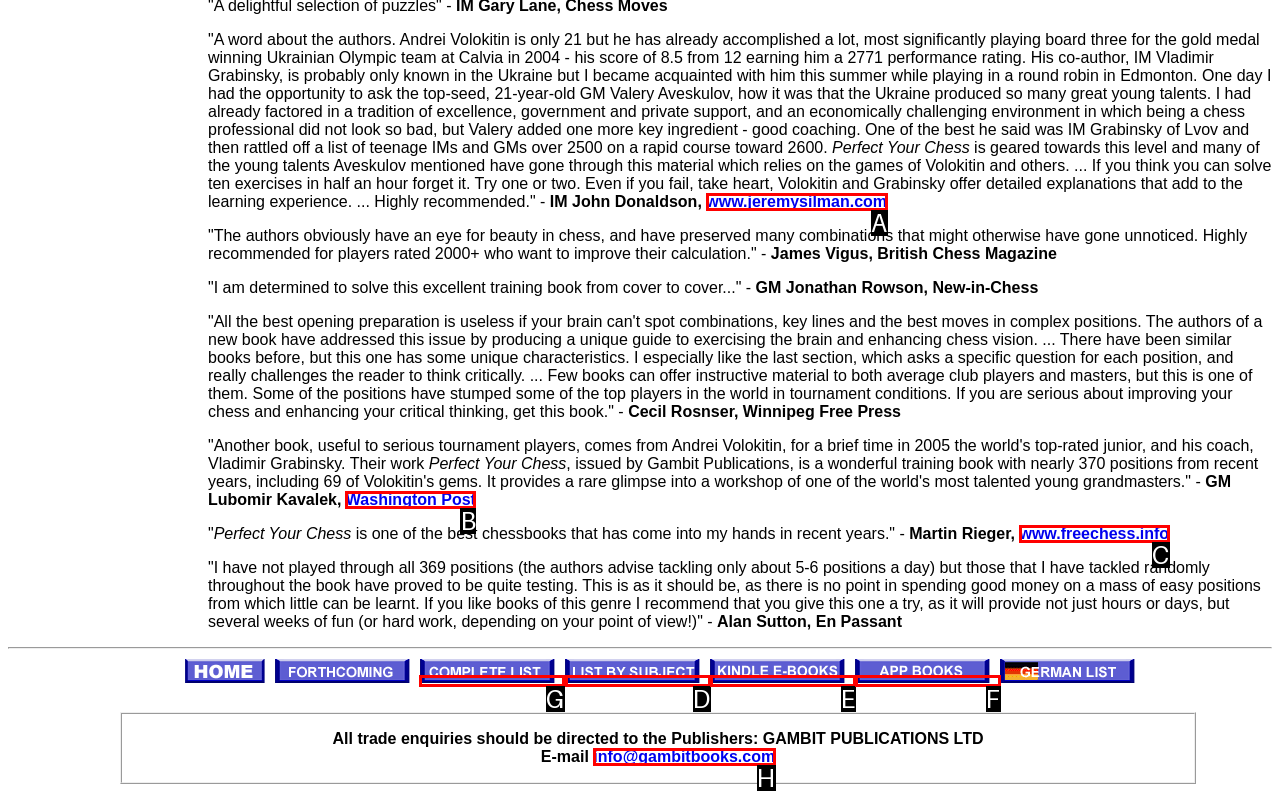Identify the correct choice to execute this task: Go to the 'Complete Book List' page
Respond with the letter corresponding to the right option from the available choices.

G